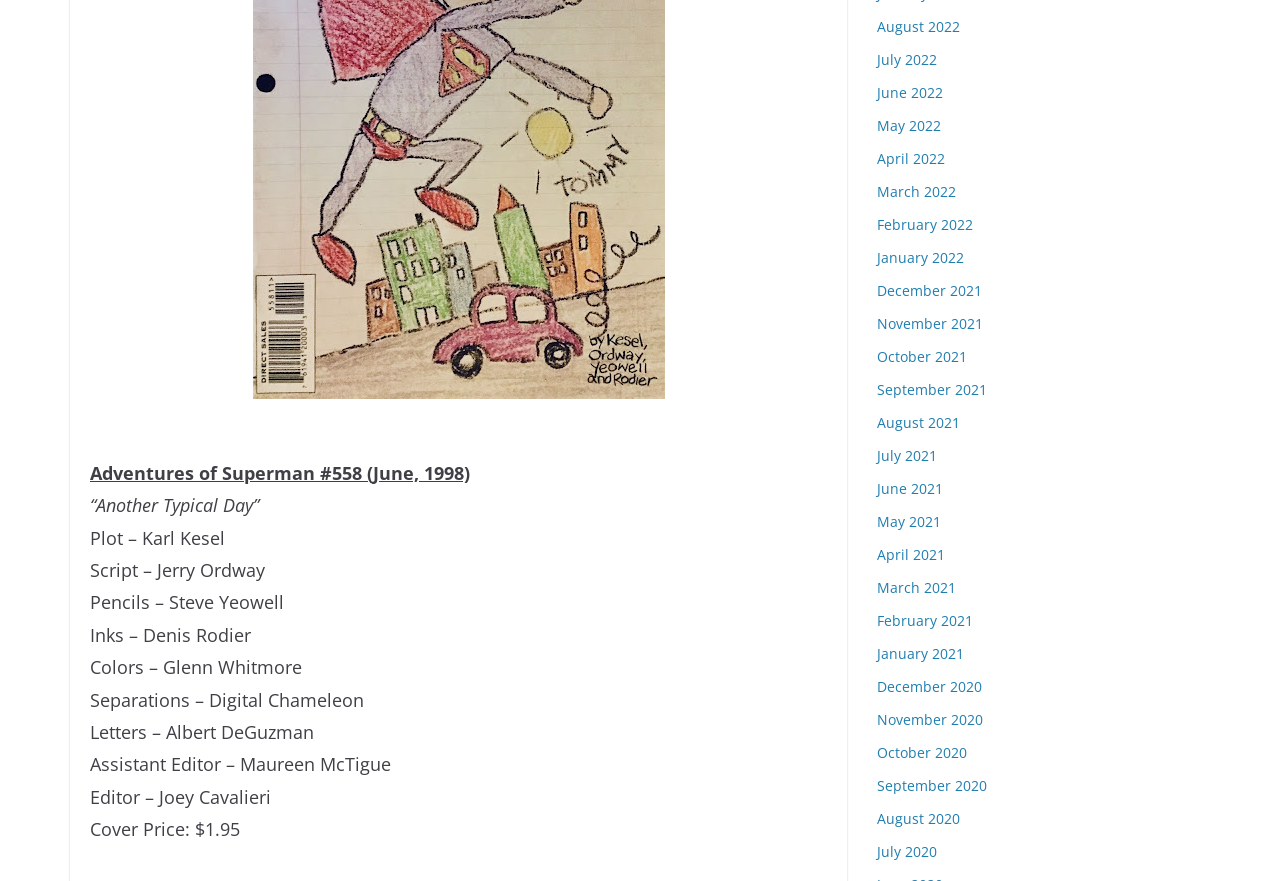Locate the bounding box coordinates for the element described below: "May 2021". The coordinates must be four float values between 0 and 1, formatted as [left, top, right, bottom].

[0.685, 0.581, 0.735, 0.603]